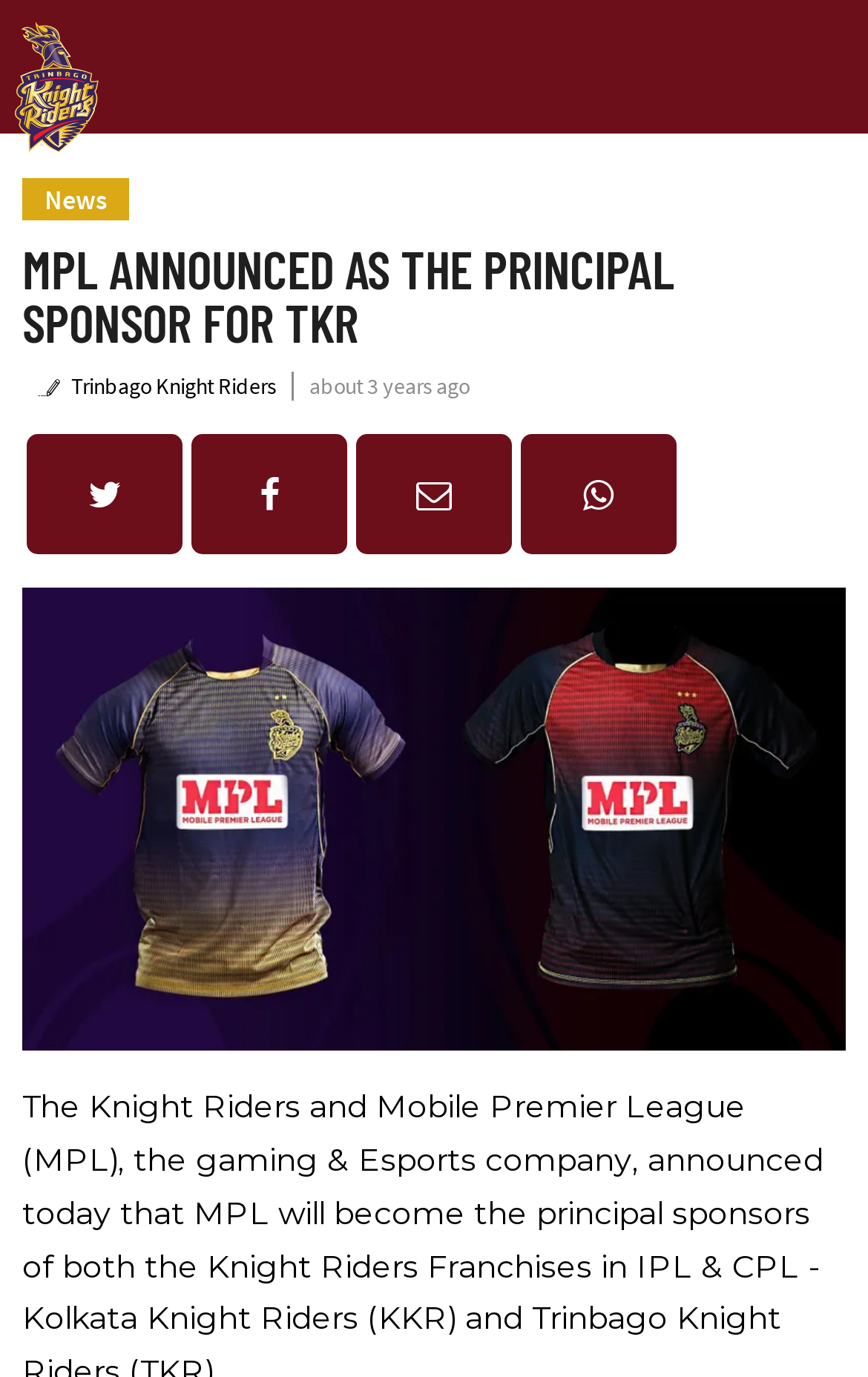What is the name of the cricket team?
Use the information from the image to give a detailed answer to the question.

I found the answer by looking at the heading element 'Trinbago Knight Riders' which is a prominent element on the webpage, indicating that it is the main topic of the webpage.